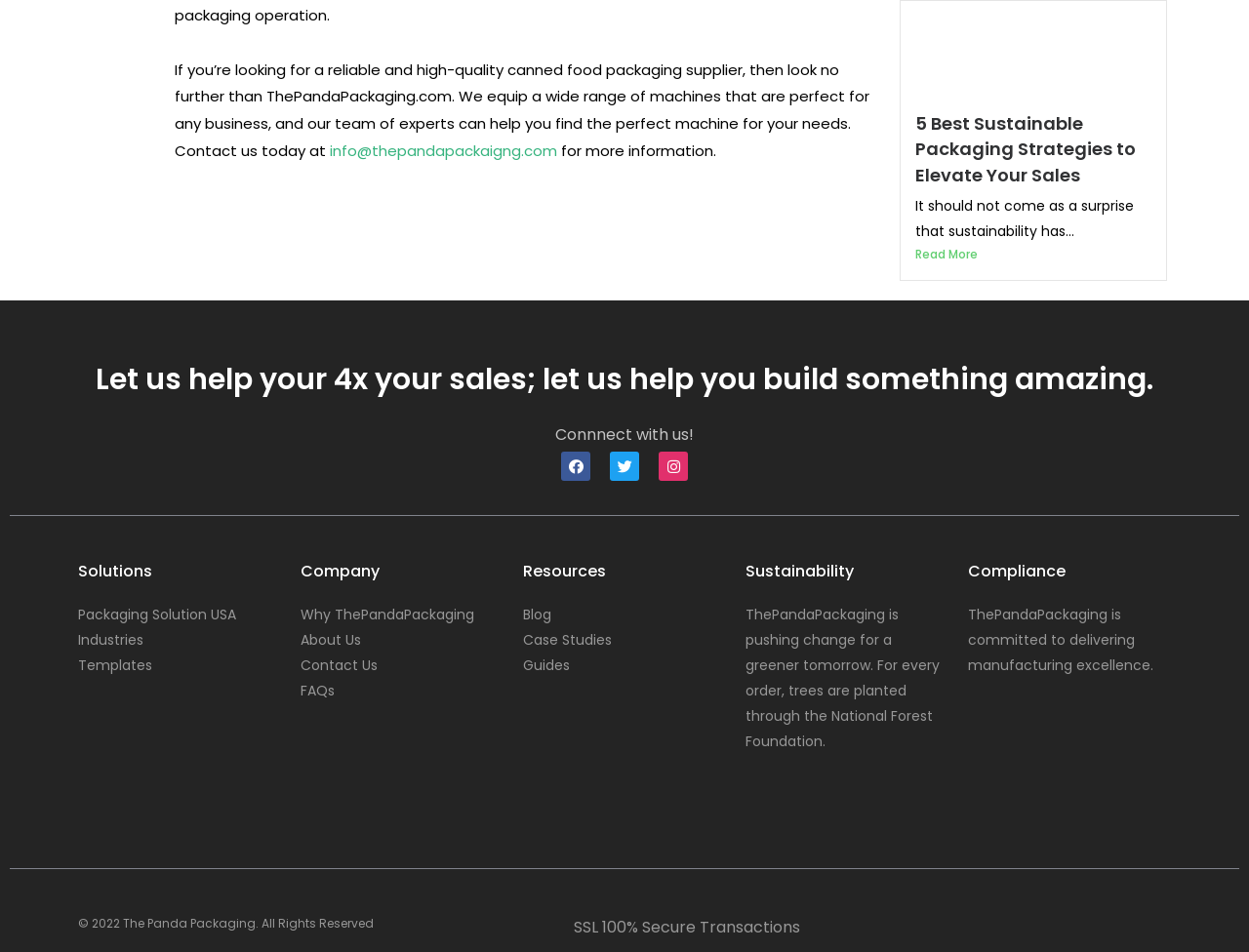What is the company's commitment to manufacturing?
Using the picture, provide a one-word or short phrase answer.

Delivering excellence